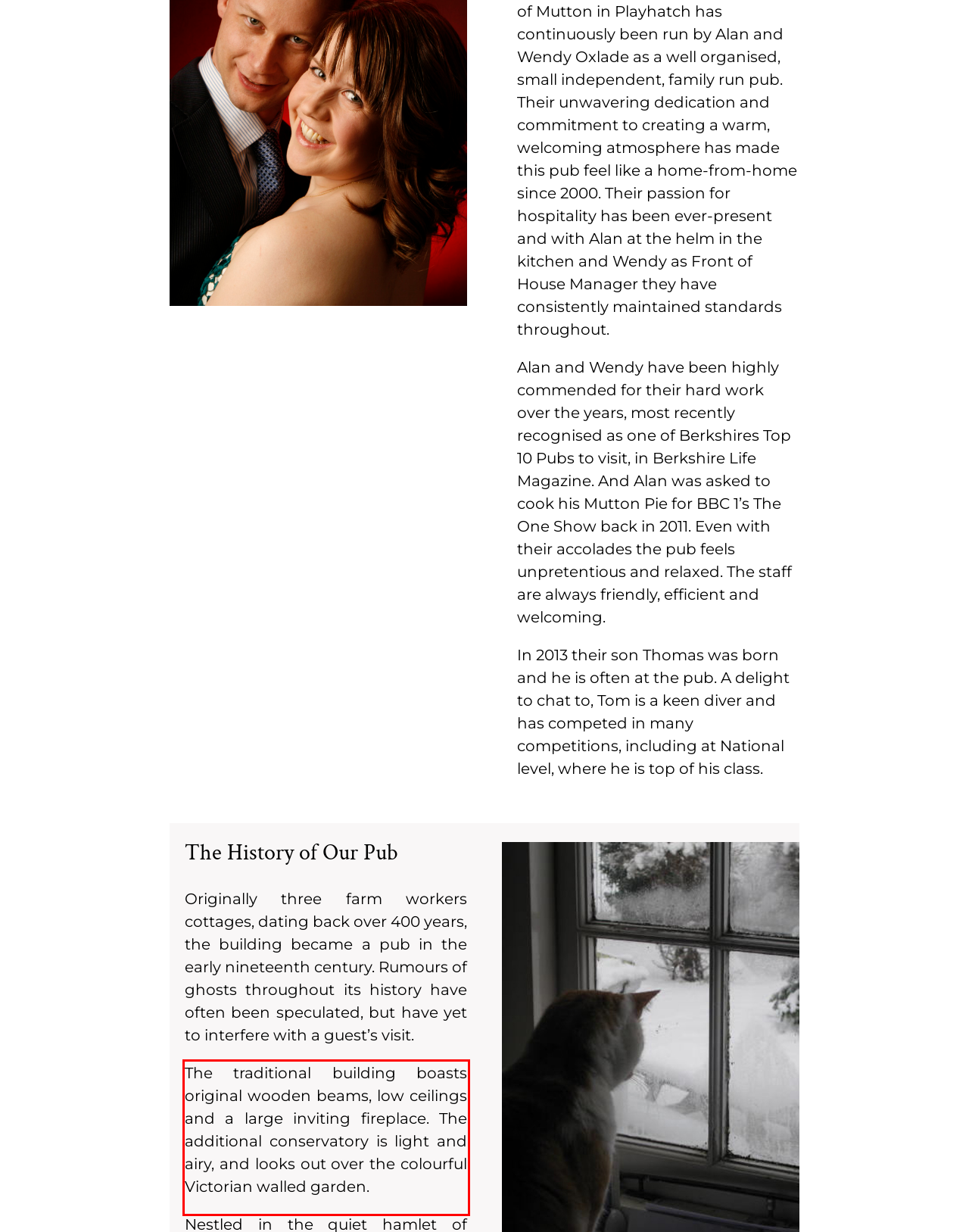Identify the text inside the red bounding box in the provided webpage screenshot and transcribe it.

The traditional building boasts original wooden beams, low ceilings and a large inviting fireplace. The additional conservatory is light and airy, and looks out over the colourful Victorian walled garden.